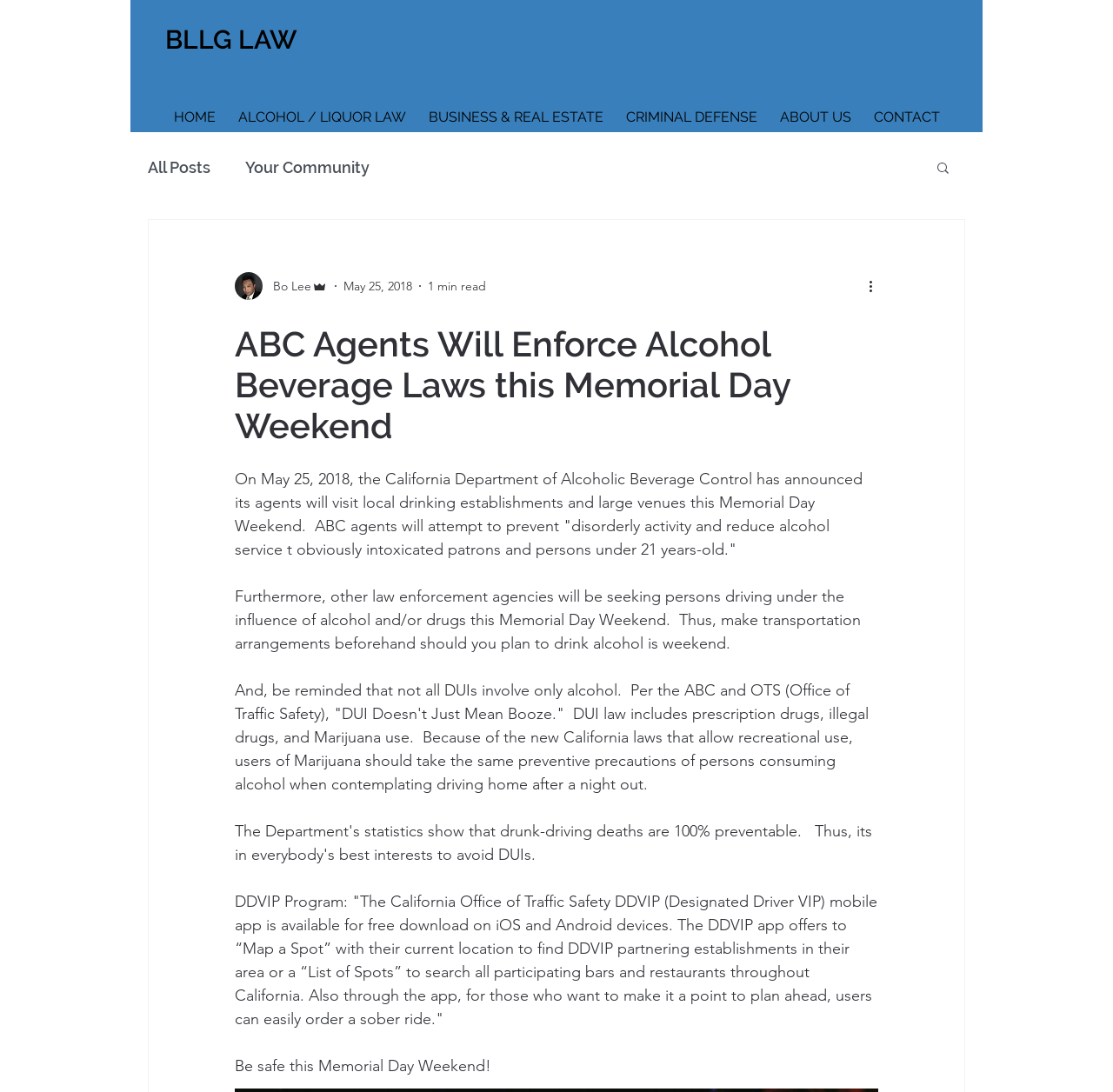Provide a comprehensive caption for the webpage.

The webpage appears to be a blog post or news article about the California Department of Alcoholic Beverage Control's announcement on Memorial Day Weekend in 2018. 

At the top of the page, there is a heading "BLLG LAW" which is also a link. Below this, there is a navigation menu with links to different sections of the website, including "HOME", "ALCOHOL / LIQUOR LAW", "BUSINESS & REAL ESTATE", "CRIMINAL DEFENSE", "ABOUT US", and "CONTACT". 

To the right of the navigation menu, there is another navigation menu labeled "blog" with links to "All Posts" and "Your Community". Next to this, there is a search button with a magnifying glass icon.

Below these navigation menus, there is an article with a heading "ABC Agents Will Enforce Alcohol Beverage Laws this Memorial Day Weekend". The article is written by Bo Lee, who is identified as an admin, and was published on May 25, 2018. The article takes about 1 minute to read.

The article itself is divided into four paragraphs. The first paragraph announces that the California Department of Alcoholic Beverage Control will be visiting local drinking establishments and large venues over Memorial Day Weekend to prevent disorderly activity and reduce alcohol service to obviously intoxicated patrons and persons under 21 years old.

The second paragraph mentions that other law enforcement agencies will be seeking persons driving under the influence of alcohol and/or drugs over Memorial Day Weekend, and advises readers to make transportation arrangements beforehand if they plan to drink.

The third paragraph reminds readers that not all DUIs involve only alcohol, and that DUI law includes prescription drugs, illegal drugs, and Marijuana use. It advises users of Marijuana to take the same preventive precautions as persons consuming alcohol when contemplating driving home after a night out.

The fourth paragraph promotes the DDVIP Program, a mobile app that helps users find designated driver partnering establishments in their area and order a sober ride. The article concludes with a message to "Be safe this Memorial Day Weekend!"